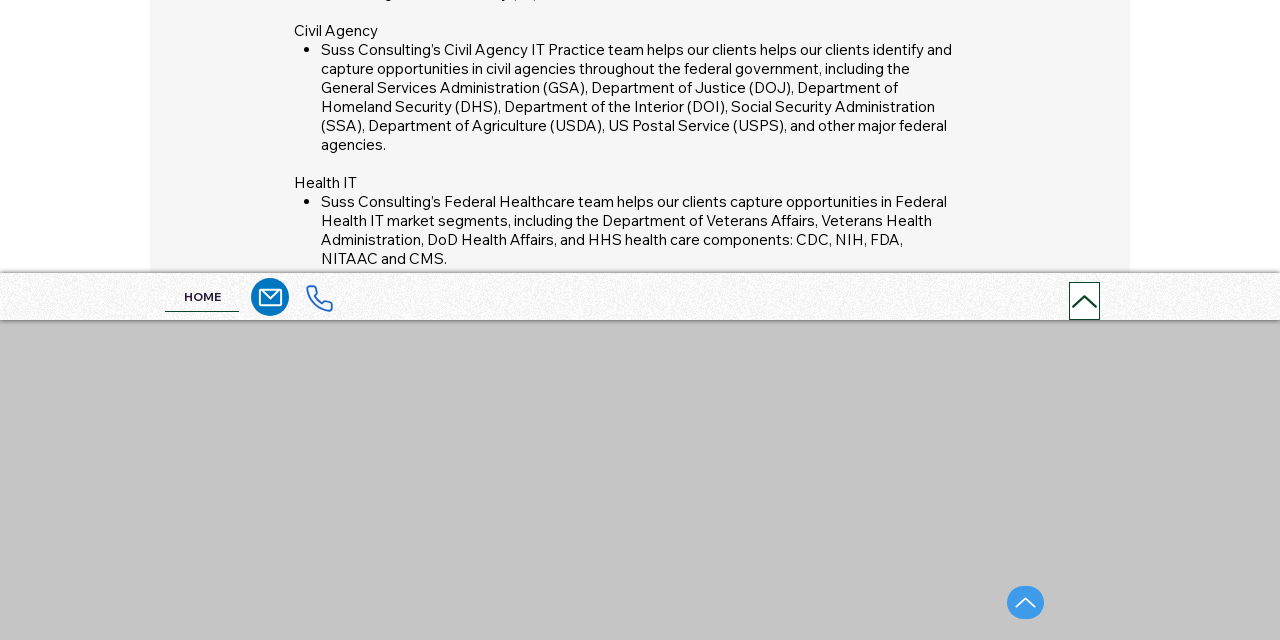Provide the bounding box coordinates for the UI element that is described as: "Up".

[0.787, 0.916, 0.816, 0.967]